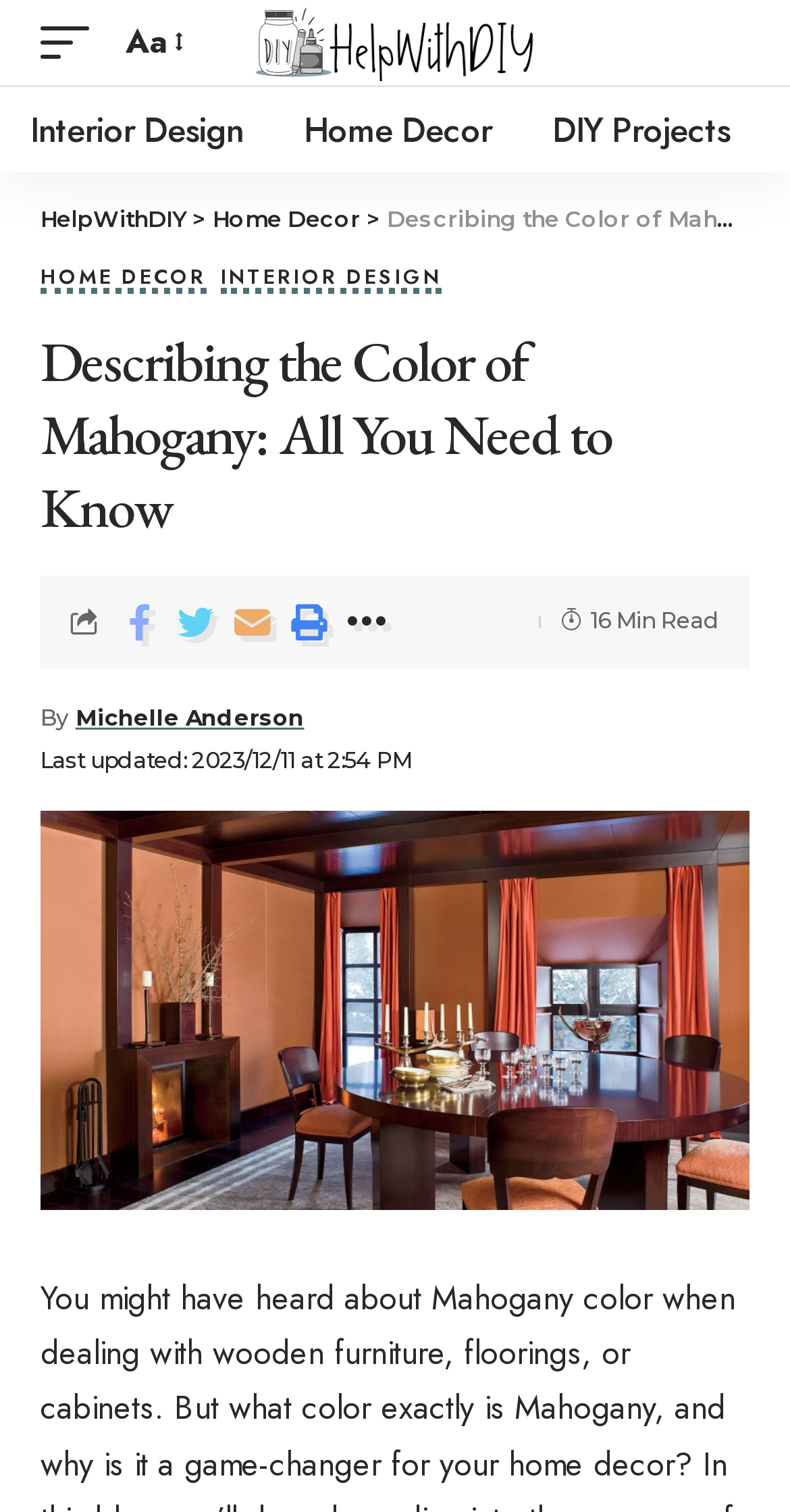Provide a one-word or one-phrase answer to the question:
When was the article last updated?

2023/12/11 at 2:54 PM